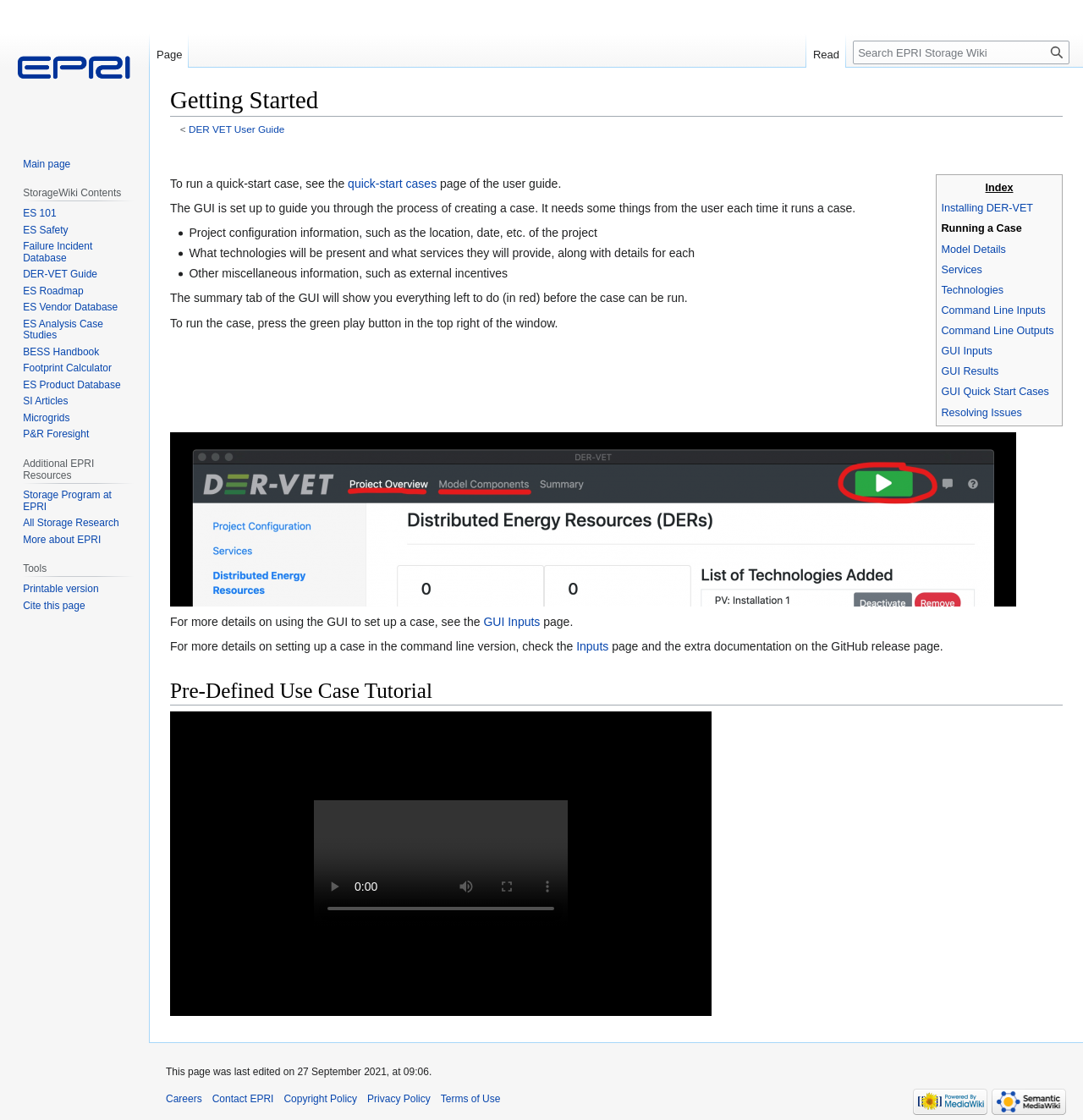Determine the bounding box coordinates of the region I should click to achieve the following instruction: "Search for something". Ensure the bounding box coordinates are four float numbers between 0 and 1, i.e., [left, top, right, bottom].

[0.788, 0.036, 0.988, 0.057]